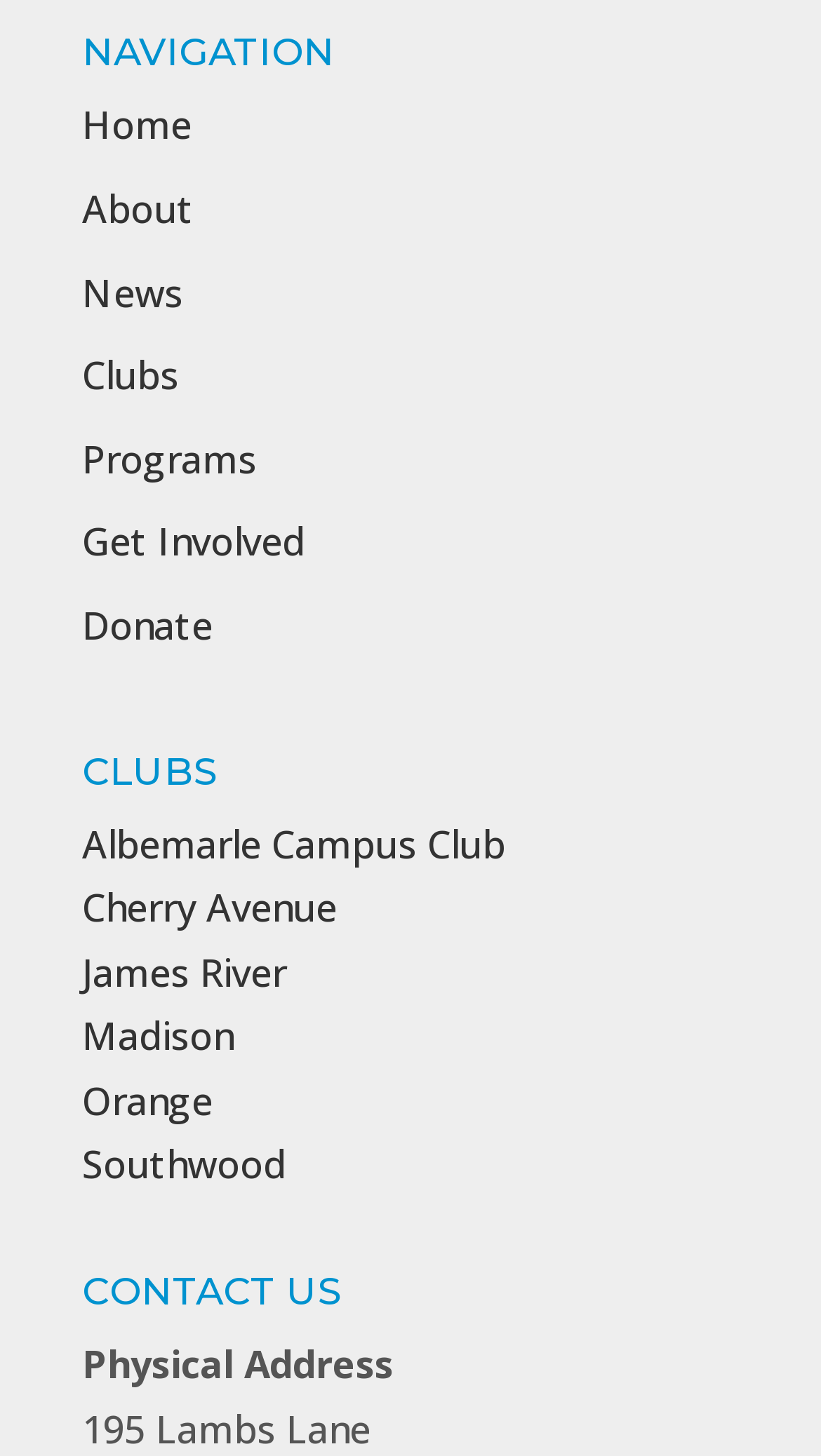What is the second link under 'CLUBS'?
Can you provide a detailed and comprehensive answer to the question?

I looked at the links under the 'CLUBS' heading and found that the second one is 'Cherry Avenue'.